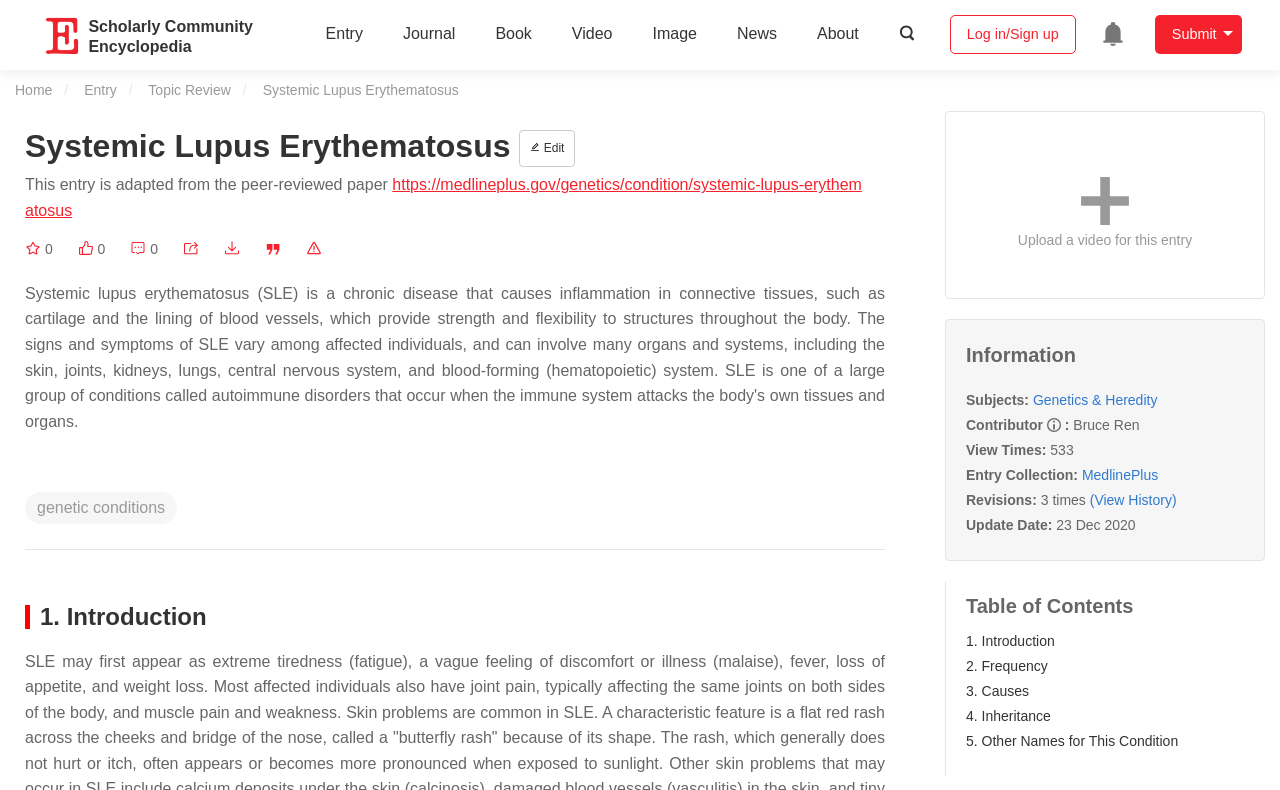What is the update date of this entry?
Give a one-word or short phrase answer based on the image.

23 Dec 2020